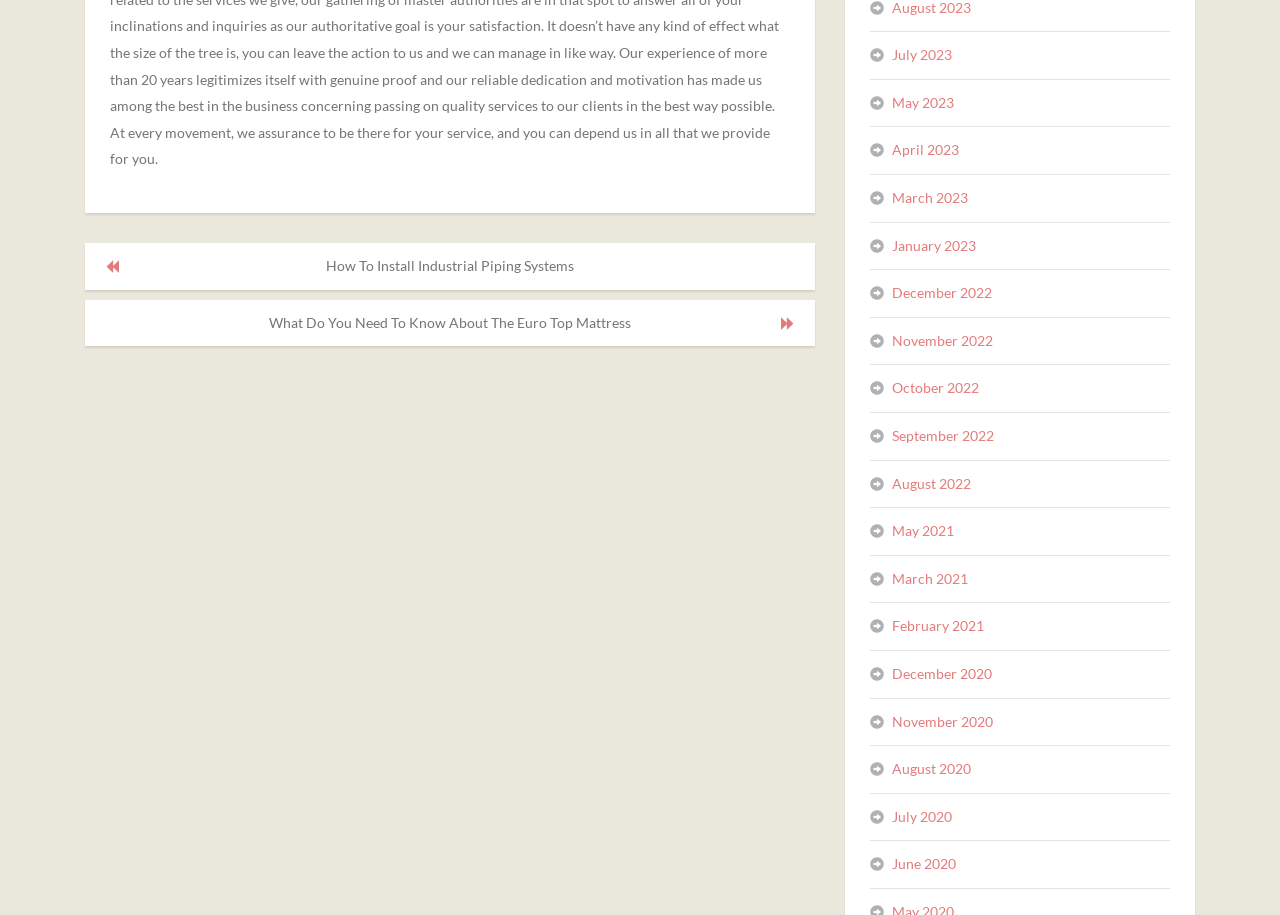Please analyze the image and provide a thorough answer to the question:
How many Euro Top Mattress links are there?

I counted the number of links related to Euro Top Mattress by searching for relevant keywords in the link texts. I found only one link with the text 'What Do You Need To Know About The Euro Top Mattress', which indicates there is only one link related to this topic.